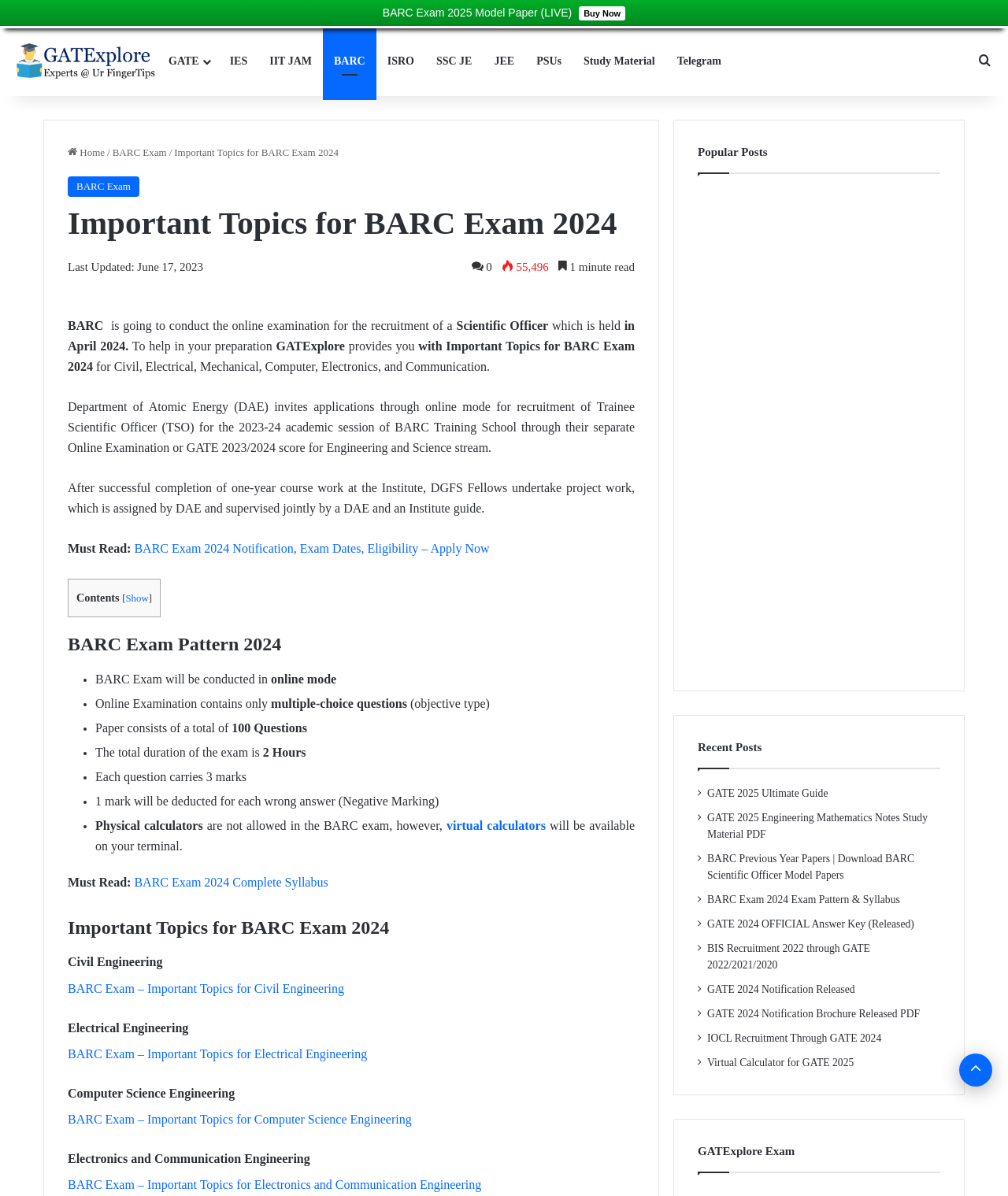Locate the bounding box of the UI element based on this description: "IOCL Recruitment Through GATE 2024". Provide four float numbers between 0 and 1 as [left, top, right, bottom].

[0.702, 0.863, 0.874, 0.873]